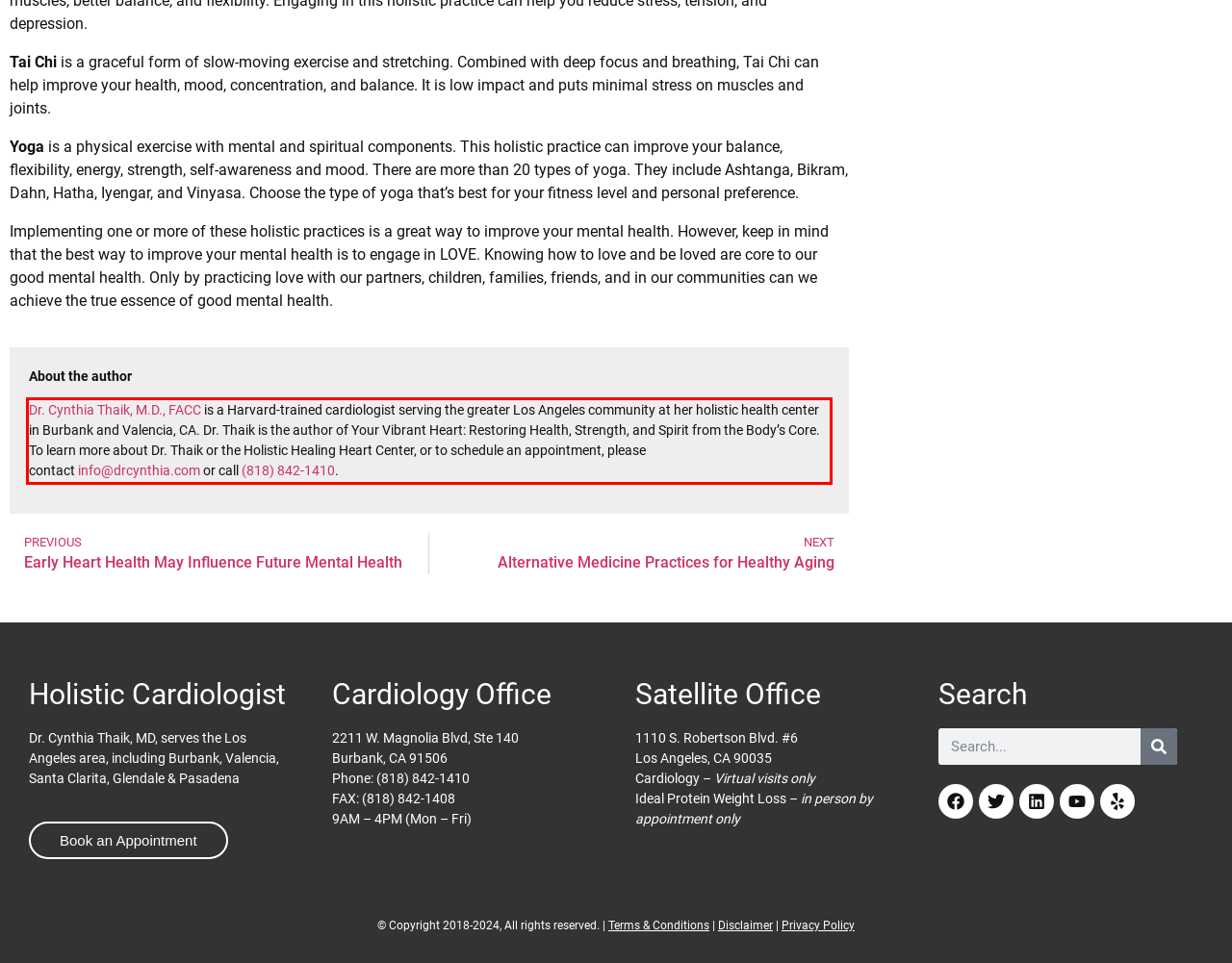Please look at the webpage screenshot and extract the text enclosed by the red bounding box.

Dr. Cynthia Thaik, M.D., FACC is a Harvard-trained cardiologist serving the greater Los Angeles community at her holistic health center in Burbank and Valencia, CA. Dr. Thaik is the author of Your Vibrant Heart: Restoring Health, Strength, and Spirit from the Body’s Core. To learn more about Dr. Thaik or the Holistic Healing Heart Center, or to schedule an appointment, please contact info@drcynthia.com or call (818) 842-1410.